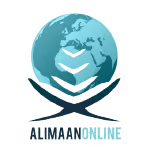Using details from the image, please answer the following question comprehensively:
What do the layered shapes below the globe represent?

The design of the logo includes layered shapes below the globe, which reinforce the educational aspect of the platform by suggesting the pages of a book.